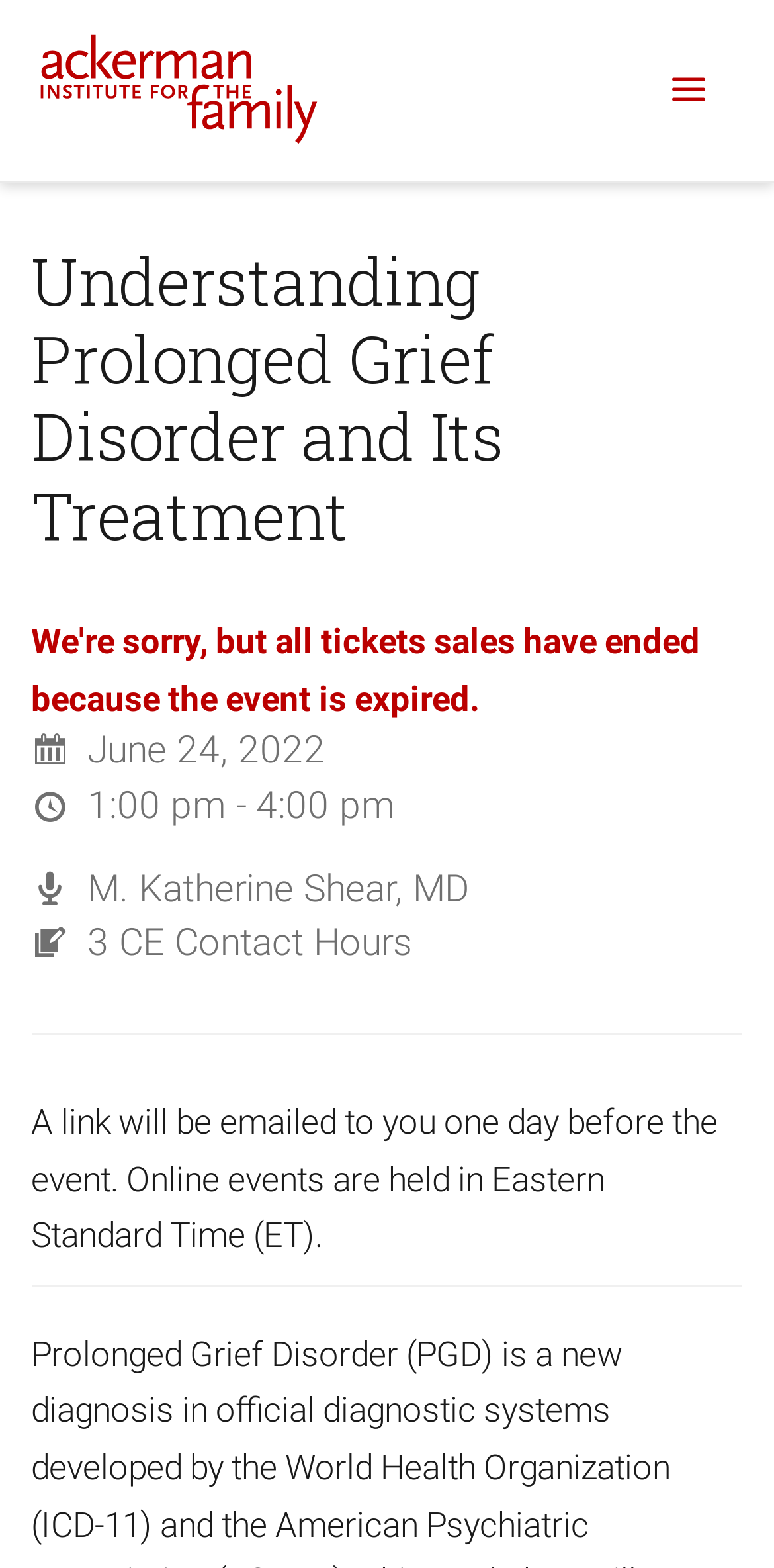Describe all the key features and sections of the webpage thoroughly.

The webpage is about Understanding Prolonged Grief Disorder and Its Treatment. At the top left, there is a link to the Ackerman Institute for the Family, accompanied by an image with the same name. On the top right, there is a button labeled "MAIN MENU" with an image beside it.

Below the top section, there is a header that spans almost the entire width of the page, containing the title "Understanding Prolonged Grief Disorder and Its Treatment". Directly below the title, there are three lines of text: the date "June 24, 2022", the time "1:00 pm - 4:00 pm", and the name "M. Katherine Shear, MD". 

Further down, there is another line of text stating "3 CE Contact Hours". Finally, at the bottom of the page, there is a paragraph of text explaining that a link to the event will be emailed to attendees one day prior and that the online event will be held in Eastern Standard Time (ET).